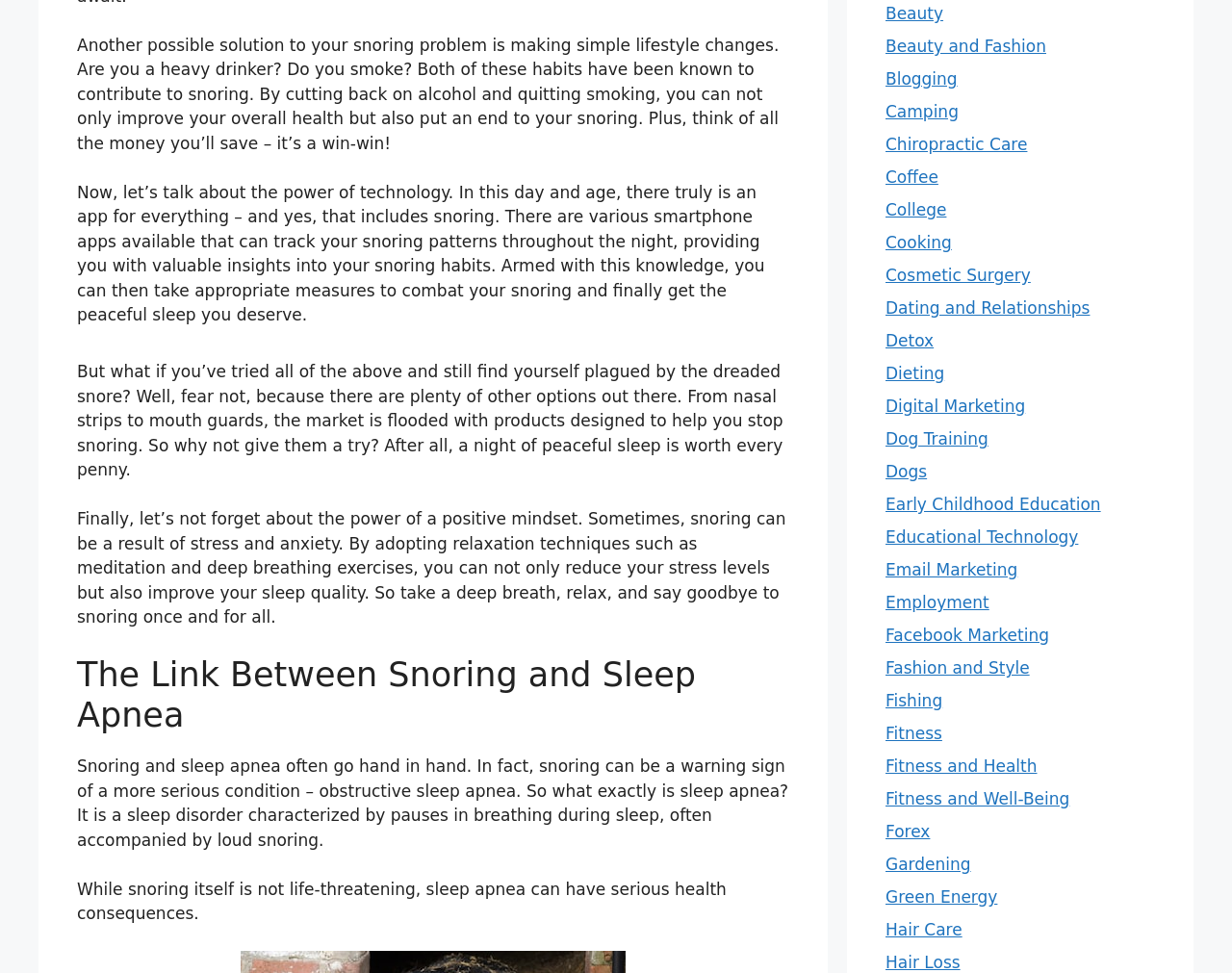From the details in the image, provide a thorough response to the question: What is mentioned as a way to reduce stress and anxiety?

The webpage suggests that adopting relaxation techniques such as meditation and deep breathing exercises can help reduce stress and anxiety, which can contribute to snoring, and improve sleep quality.